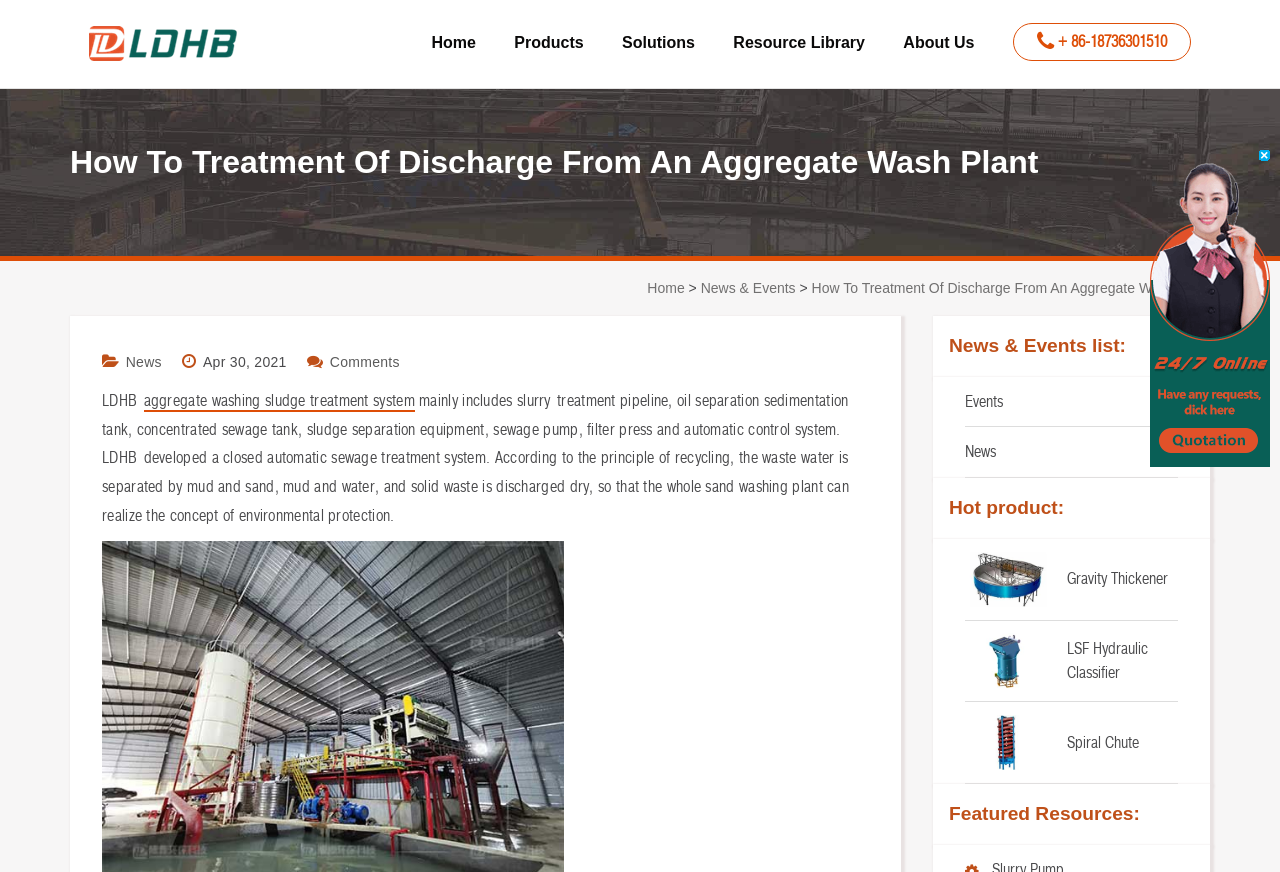Please determine the bounding box coordinates of the area that needs to be clicked to complete this task: 'Contact us for live help'. The coordinates must be four float numbers between 0 and 1, formatted as [left, top, right, bottom].

[0.898, 0.342, 0.992, 0.364]